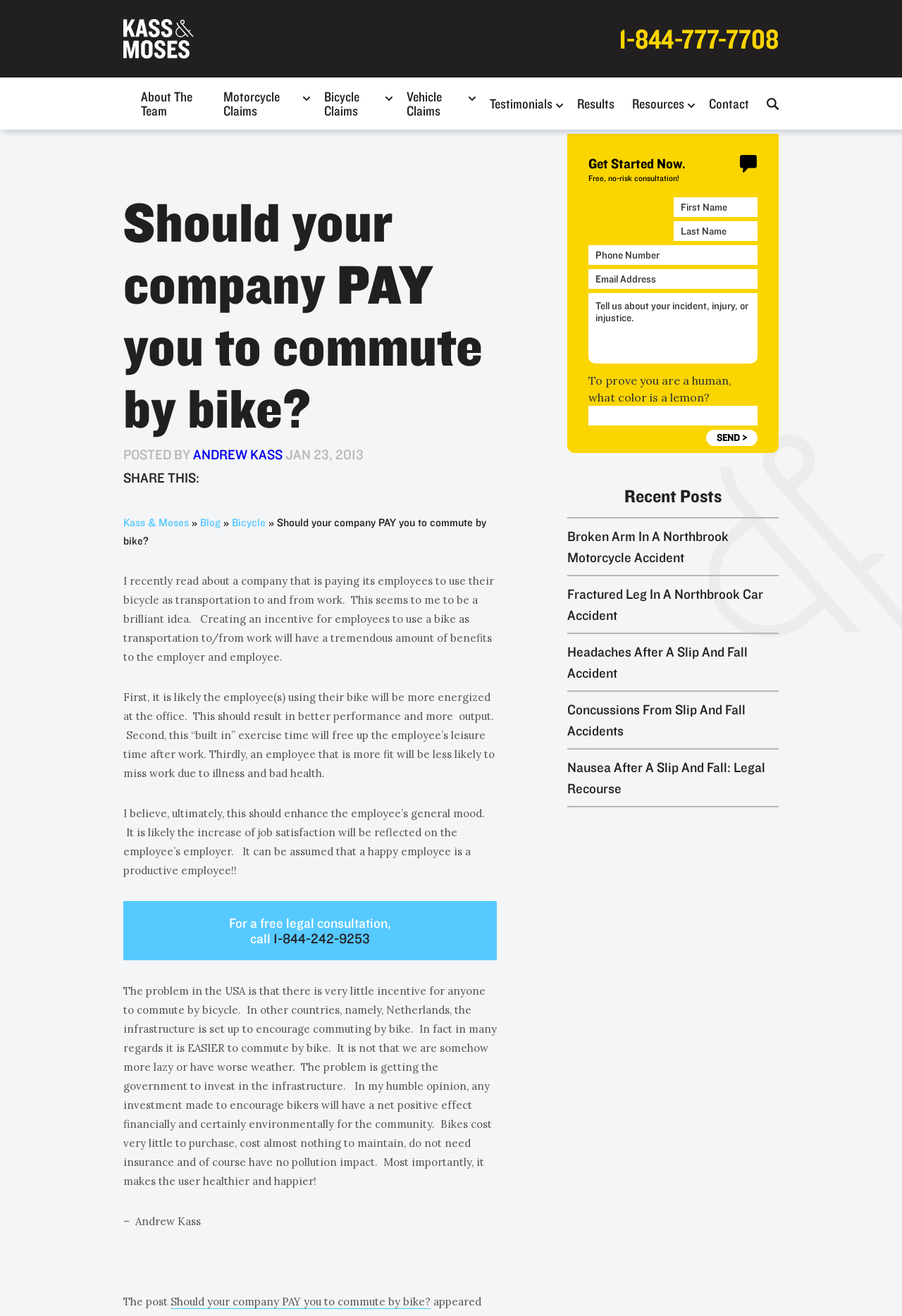What is the purpose of the form on the right sidebar?
Please ensure your answer to the question is detailed and covers all necessary aspects.

I found the answer by looking at the right sidebar, where there is a form with input fields and a 'SEND >' button, which suggests that it is a contact form for users to reach out to the law firm.